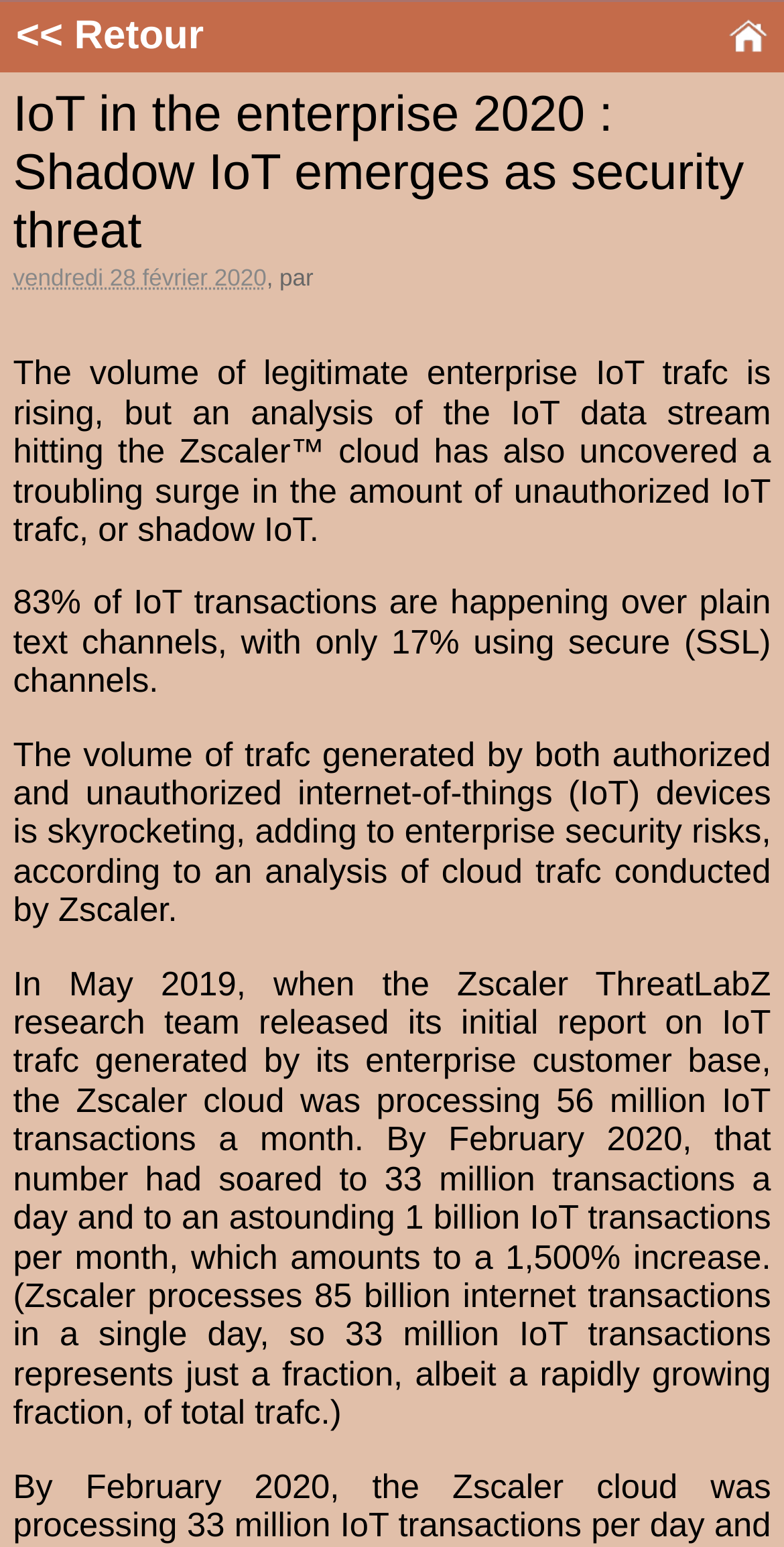What is the name of the research team that conducted the analysis of IoT traffic?
Offer a detailed and exhaustive answer to the question.

The name of the research team can be found in the third paragraph of the article, which states 'In May 2019, when the Zscaler ThreatLabZ research team released its initial report on IoT traffic generated by its enterprise customer base...'